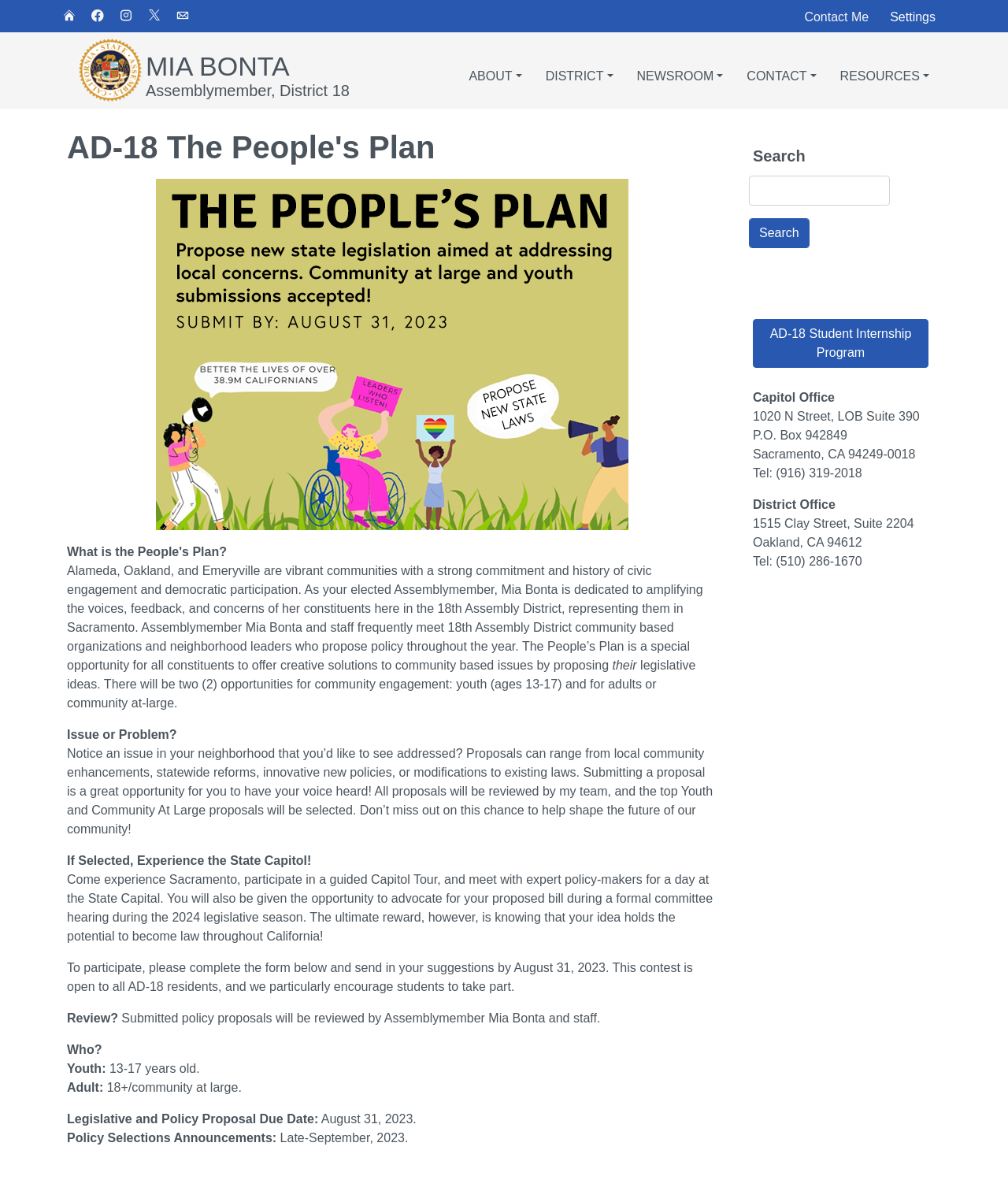Please determine the bounding box coordinates for the UI element described as: "parent_node: MIA BONTA title="Home"".

[0.078, 0.032, 0.145, 0.085]